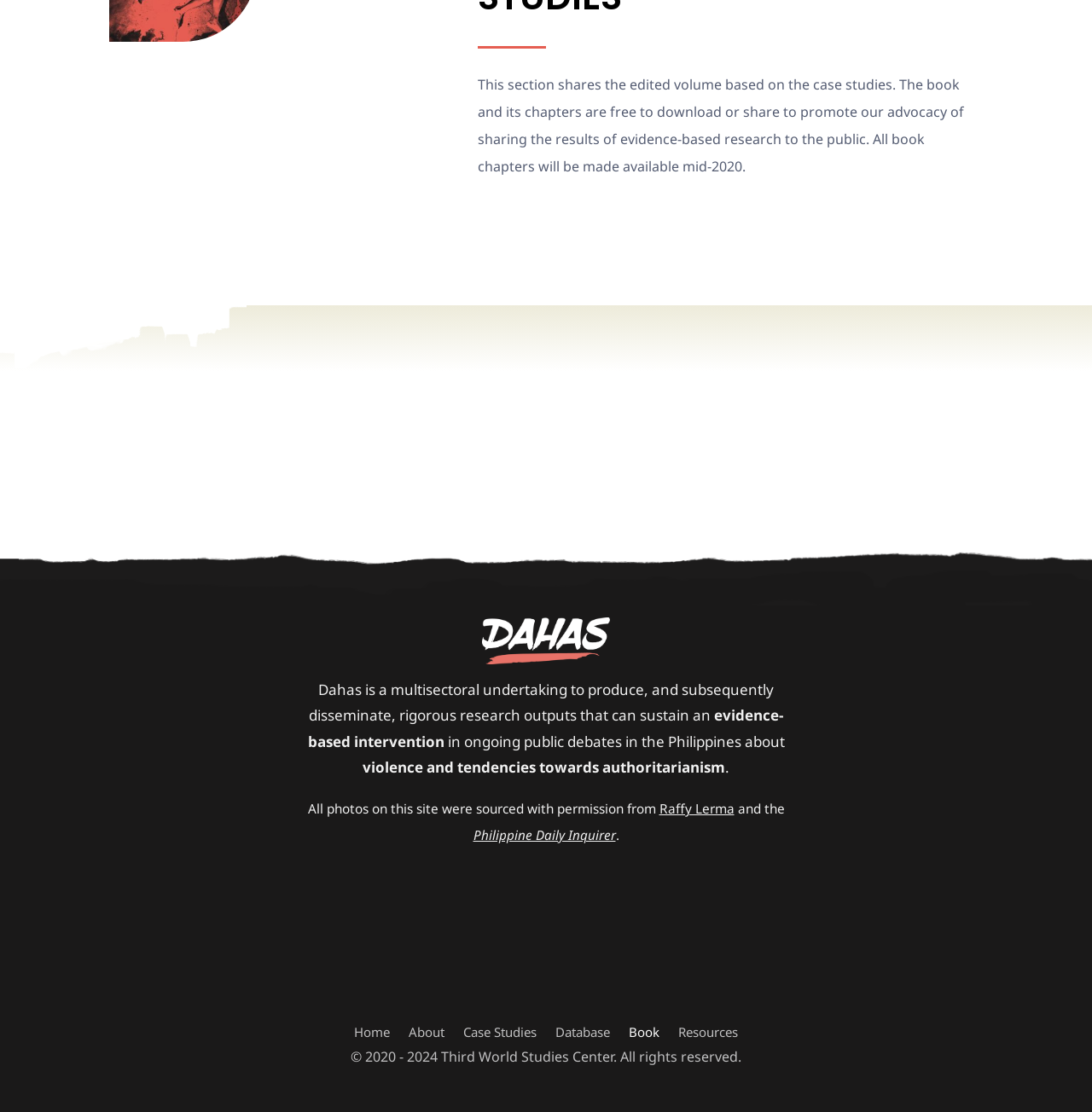Extract the bounding box coordinates for the HTML element that matches this description: "title="University of the Philippines Diliman"". The coordinates should be four float numbers between 0 and 1, i.e., [left, top, right, bottom].

[0.254, 0.849, 0.335, 0.866]